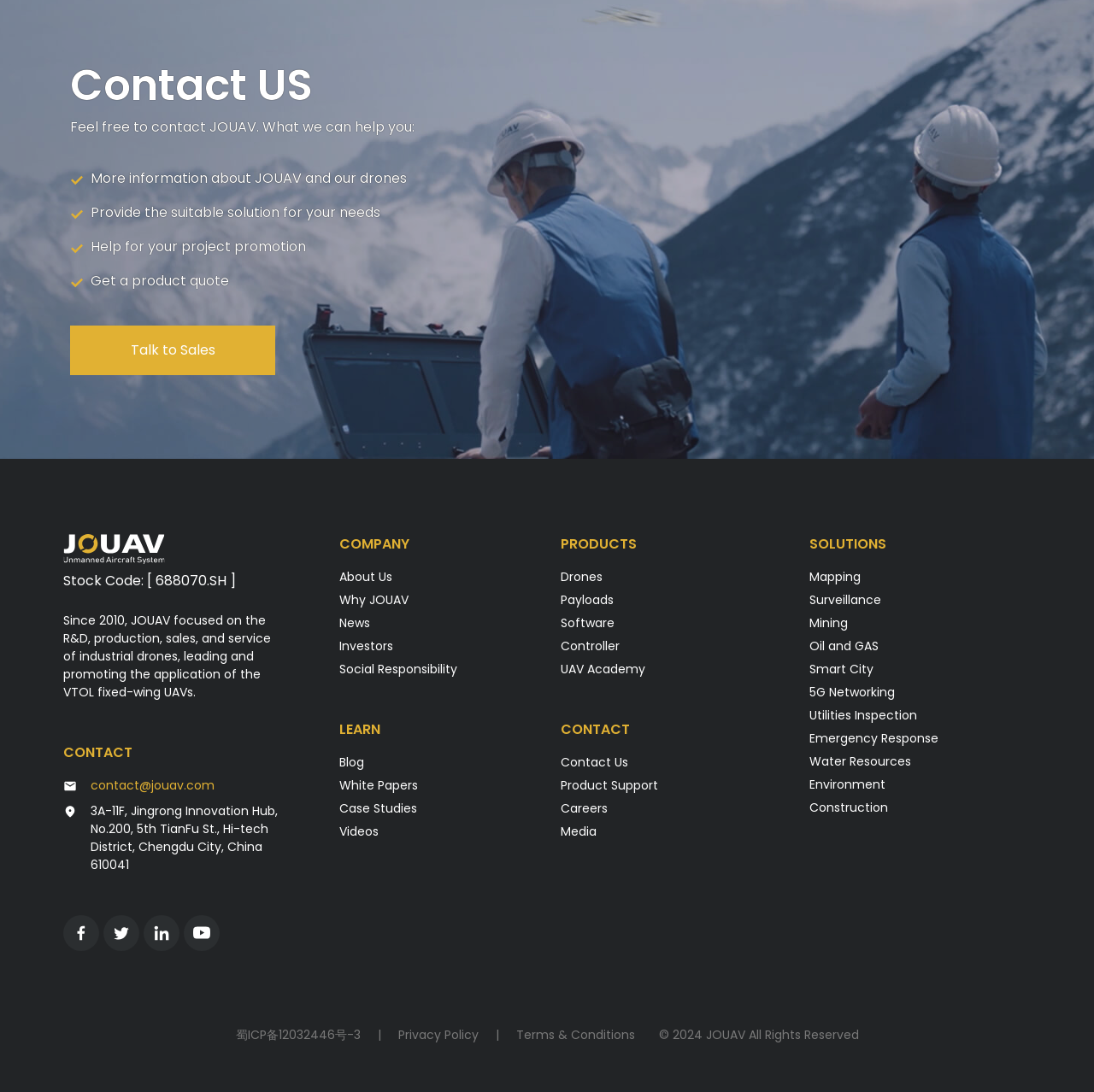Can you determine the bounding box coordinates of the area that needs to be clicked to fulfill the following instruction: "Click on Talk to Sales"?

[0.064, 0.298, 0.252, 0.344]